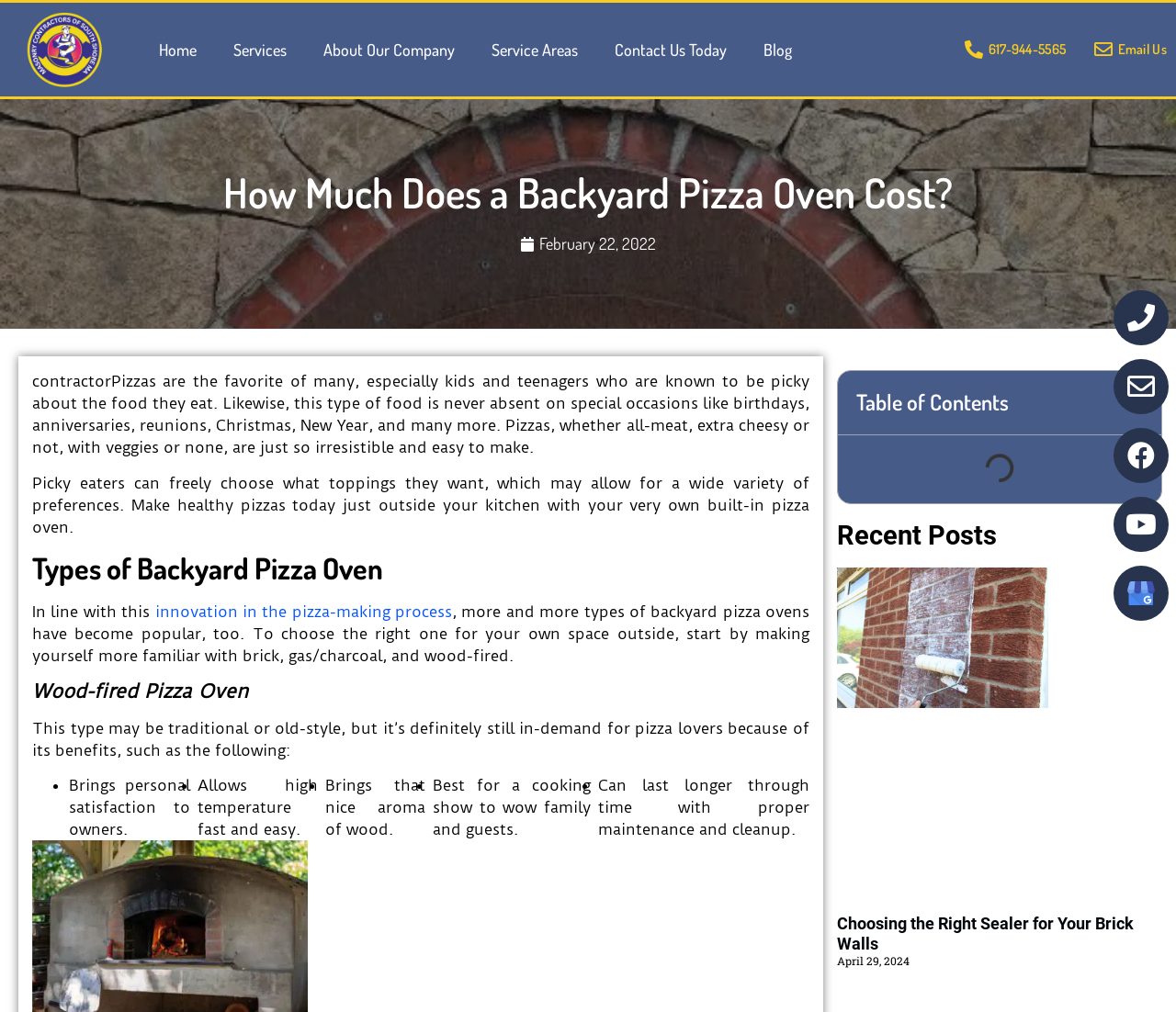Please identify the bounding box coordinates of the element that needs to be clicked to perform the following instruction: "Go to 'January 2024'".

None